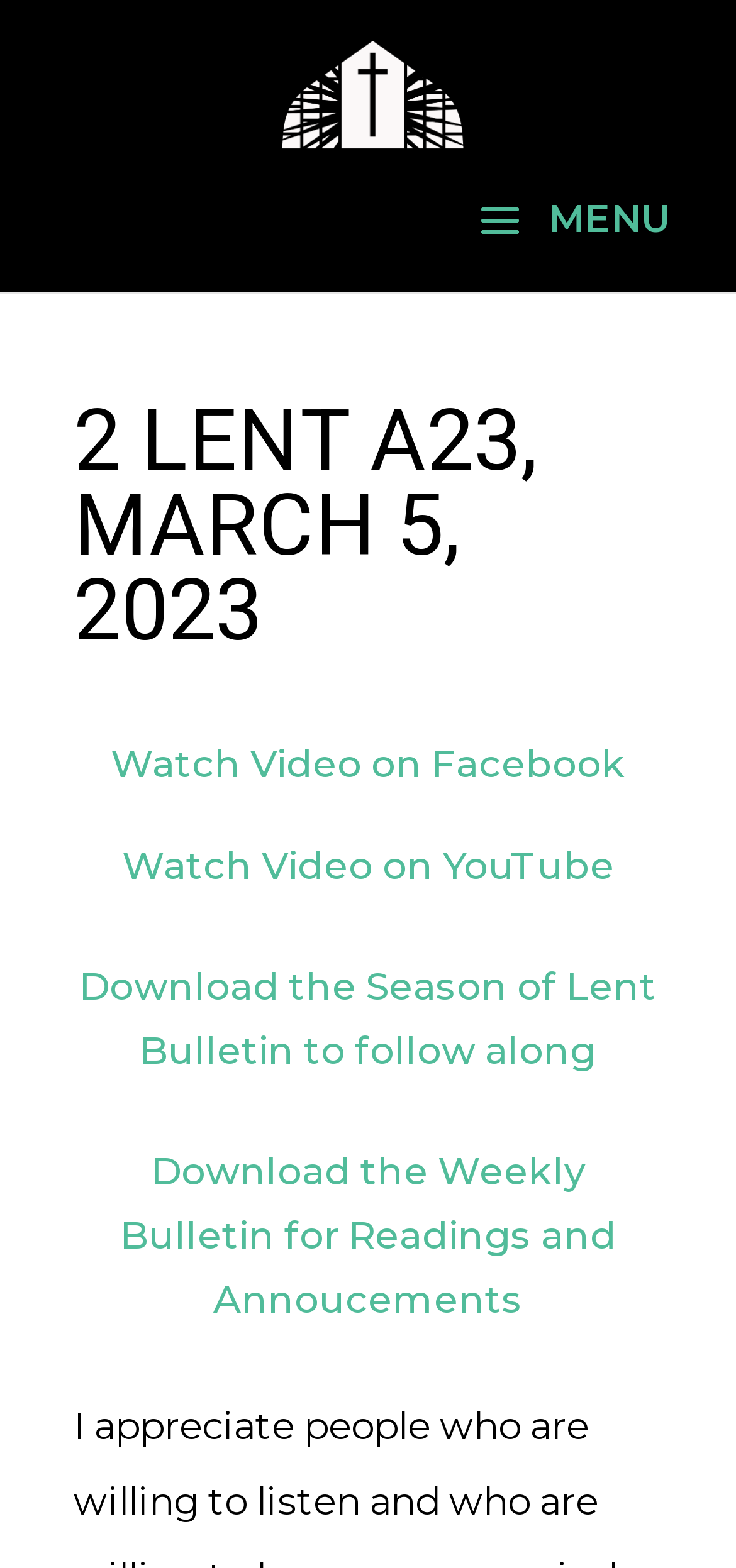Analyze the image and provide a detailed answer to the question: How many video platforms are available to watch the Lent event?

I counted the number of links that allow users to watch the video, which are 'Watch Video on Facebook' and 'Watch Video on YouTube', both located below the heading element.